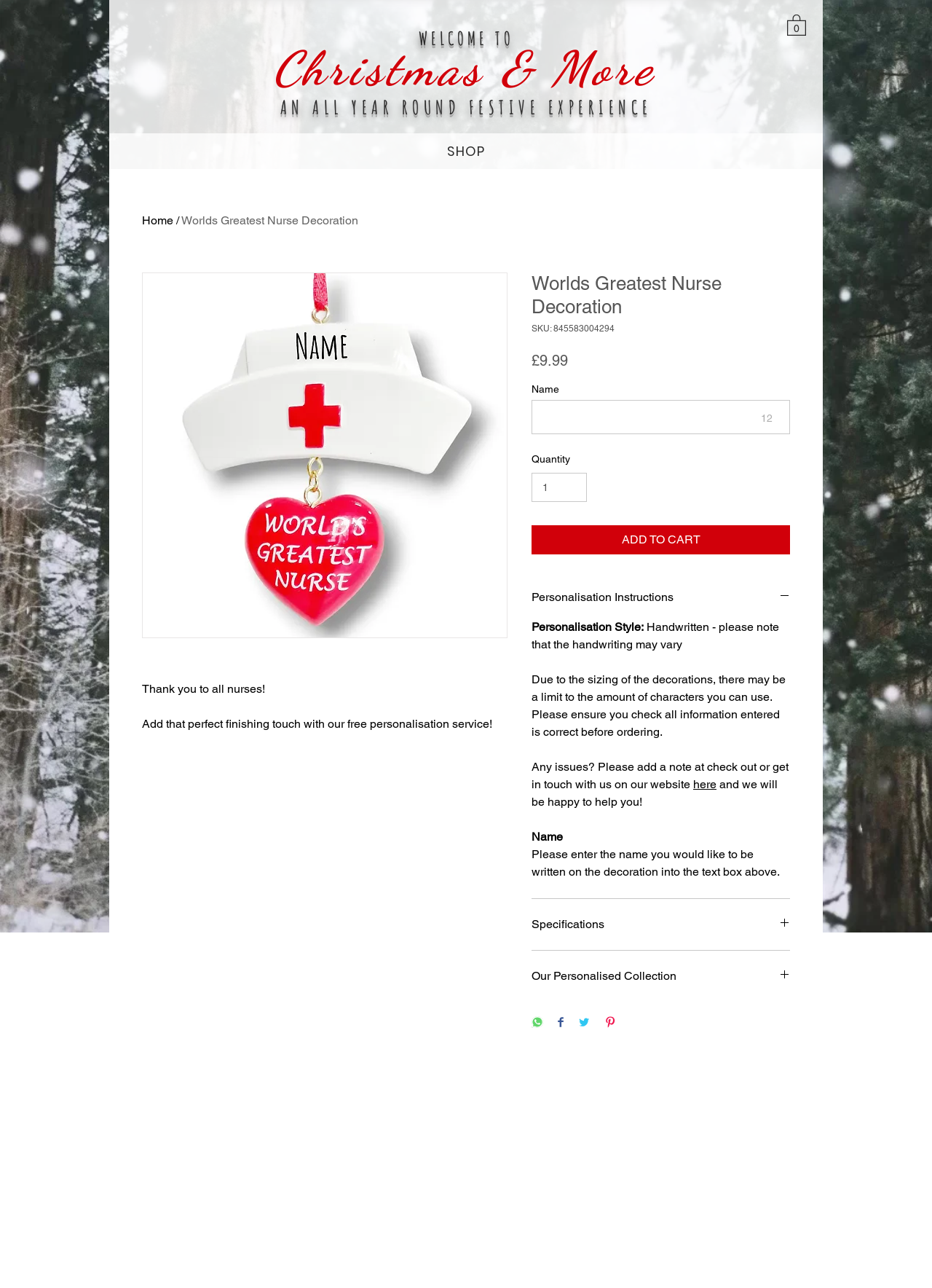Please identify the bounding box coordinates of the region to click in order to complete the given instruction: "Click the 'Specifications' button". The coordinates should be four float numbers between 0 and 1, i.e., [left, top, right, bottom].

[0.57, 0.711, 0.848, 0.724]